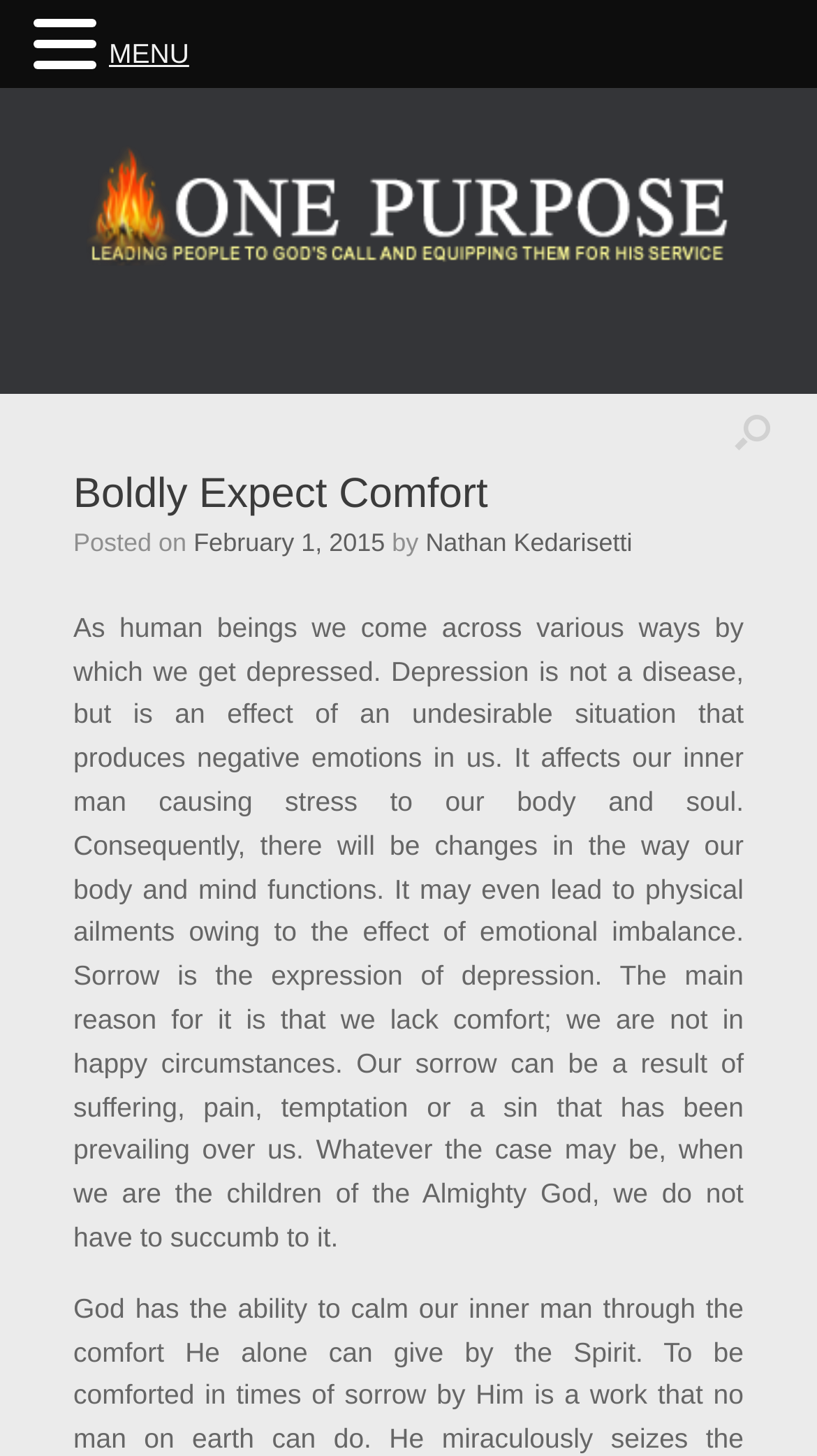What is the expression of depression?
Based on the screenshot, give a detailed explanation to answer the question.

The article states that sorrow is the expression of depression, which is caused by a lack of comfort and unhappy circumstances.